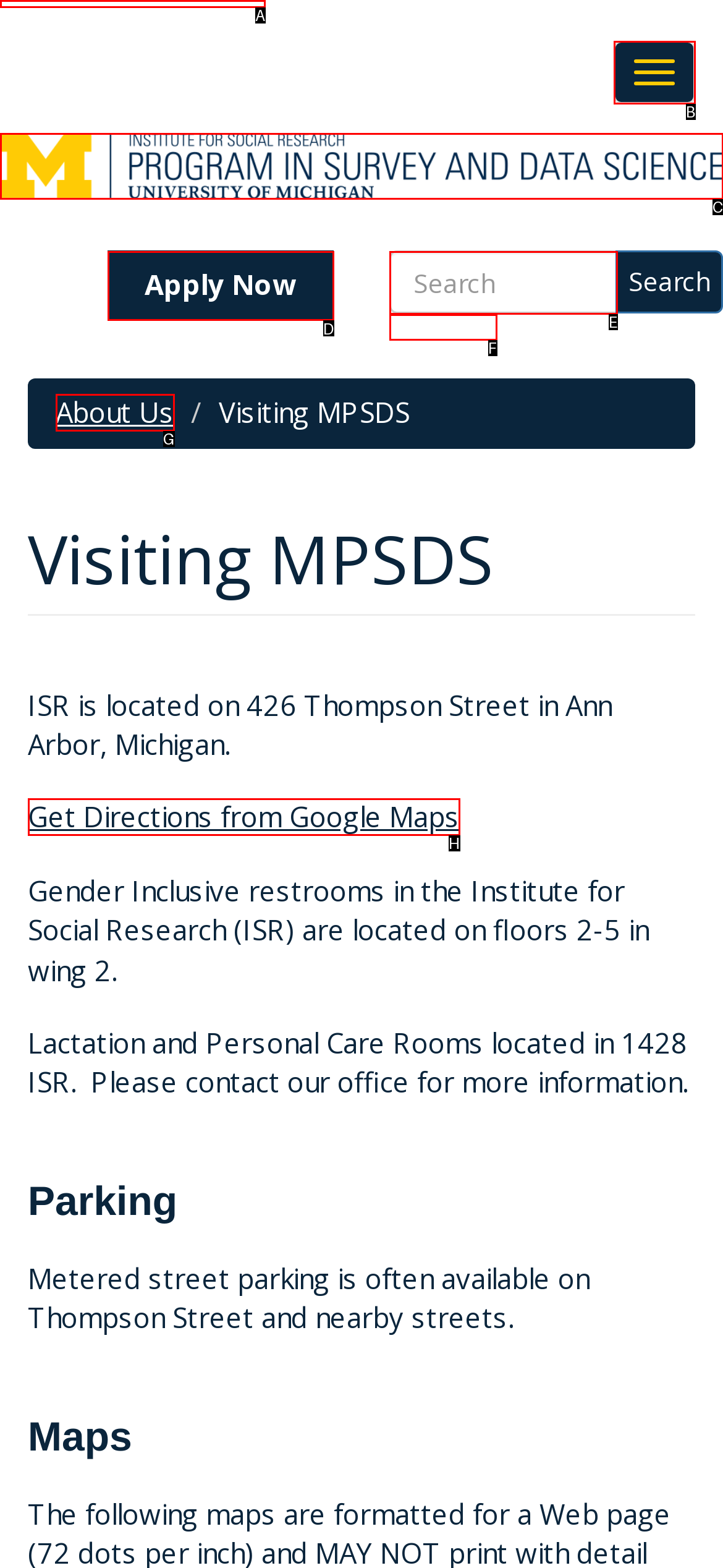Determine the letter of the element I should select to fulfill the following instruction: Go to home page. Just provide the letter.

C